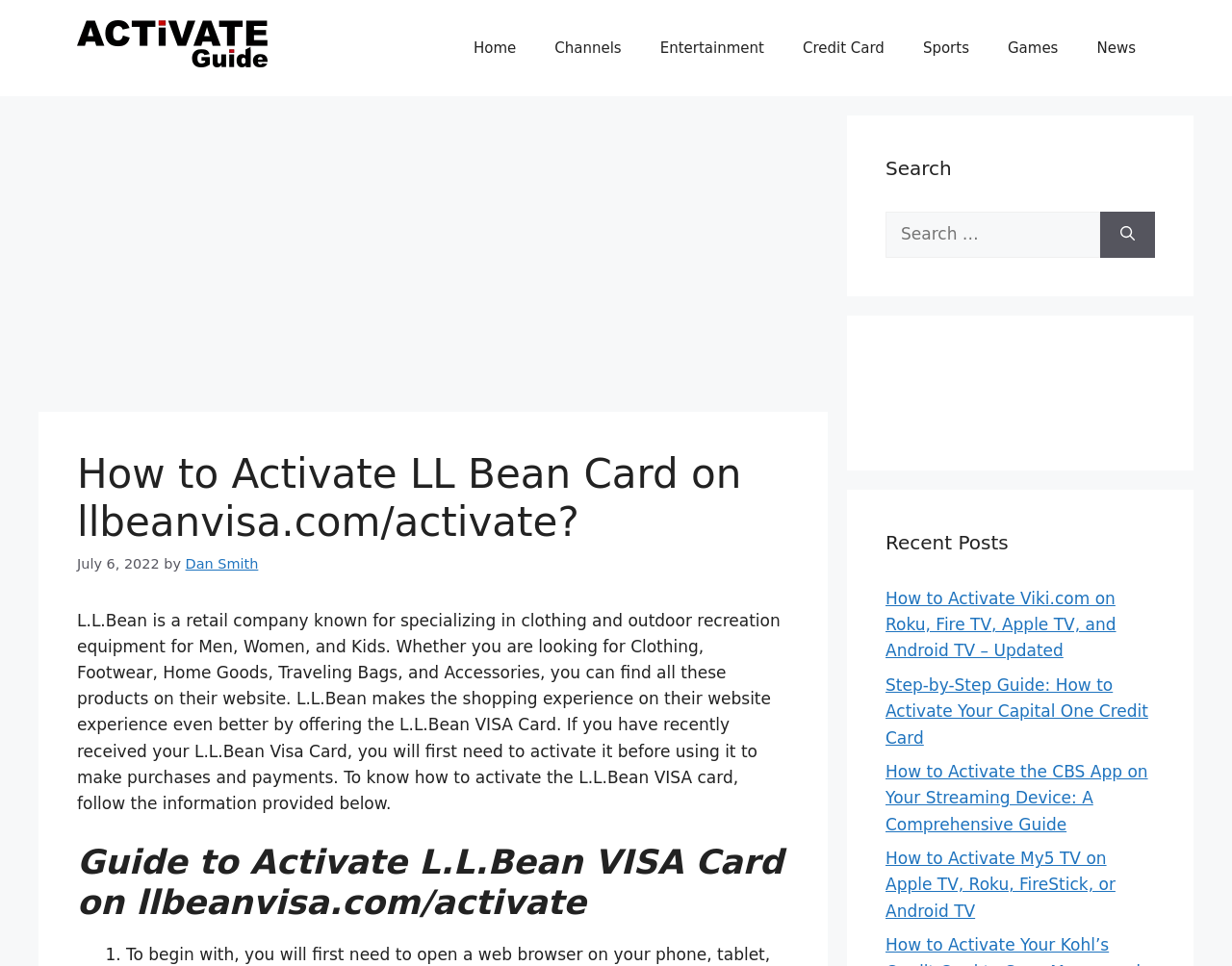What is the date of the article or guide on the webpage?
Please answer the question with as much detail and depth as you can.

The date of the article or guide on the webpage is mentioned as July 6, 2022, which is provided below the heading 'How to Activate LL Bean Card on llbeanvisa.com/activate?'.